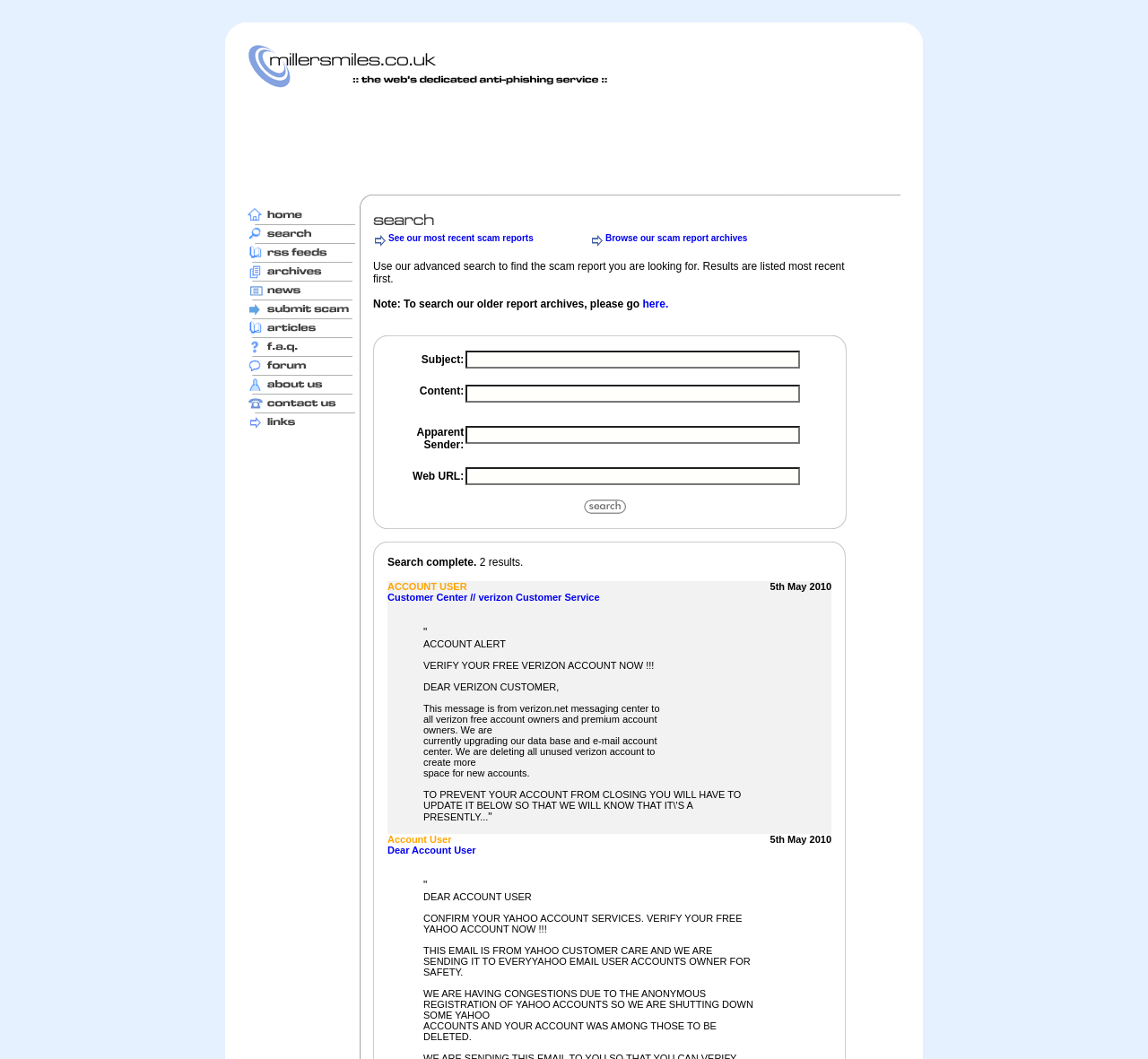Is there an image on the webpage?
Refer to the image and provide a one-word or short phrase answer.

Yes